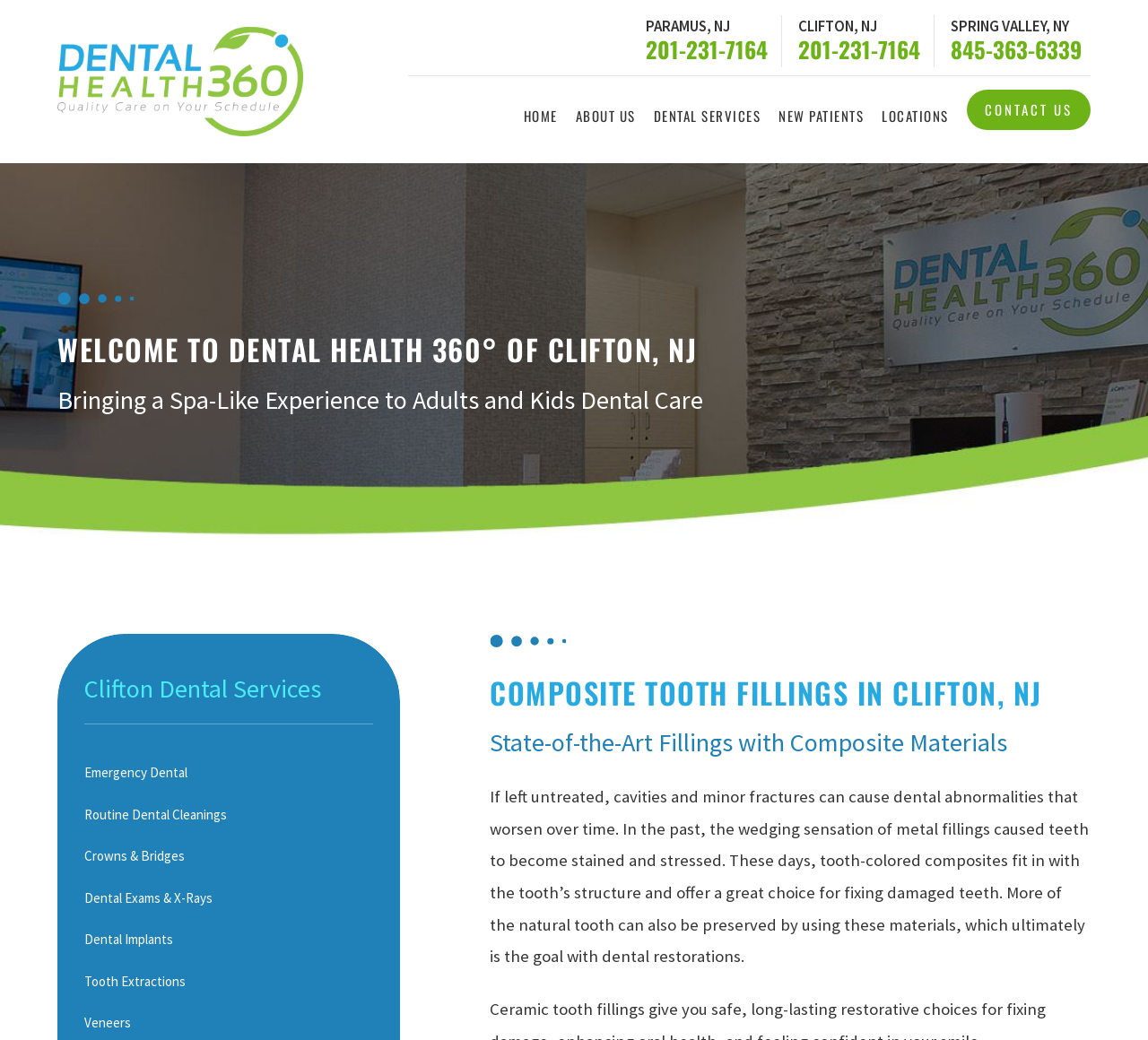Specify the bounding box coordinates for the region that must be clicked to perform the given instruction: "Call 201-231-7164".

[0.562, 0.031, 0.669, 0.063]